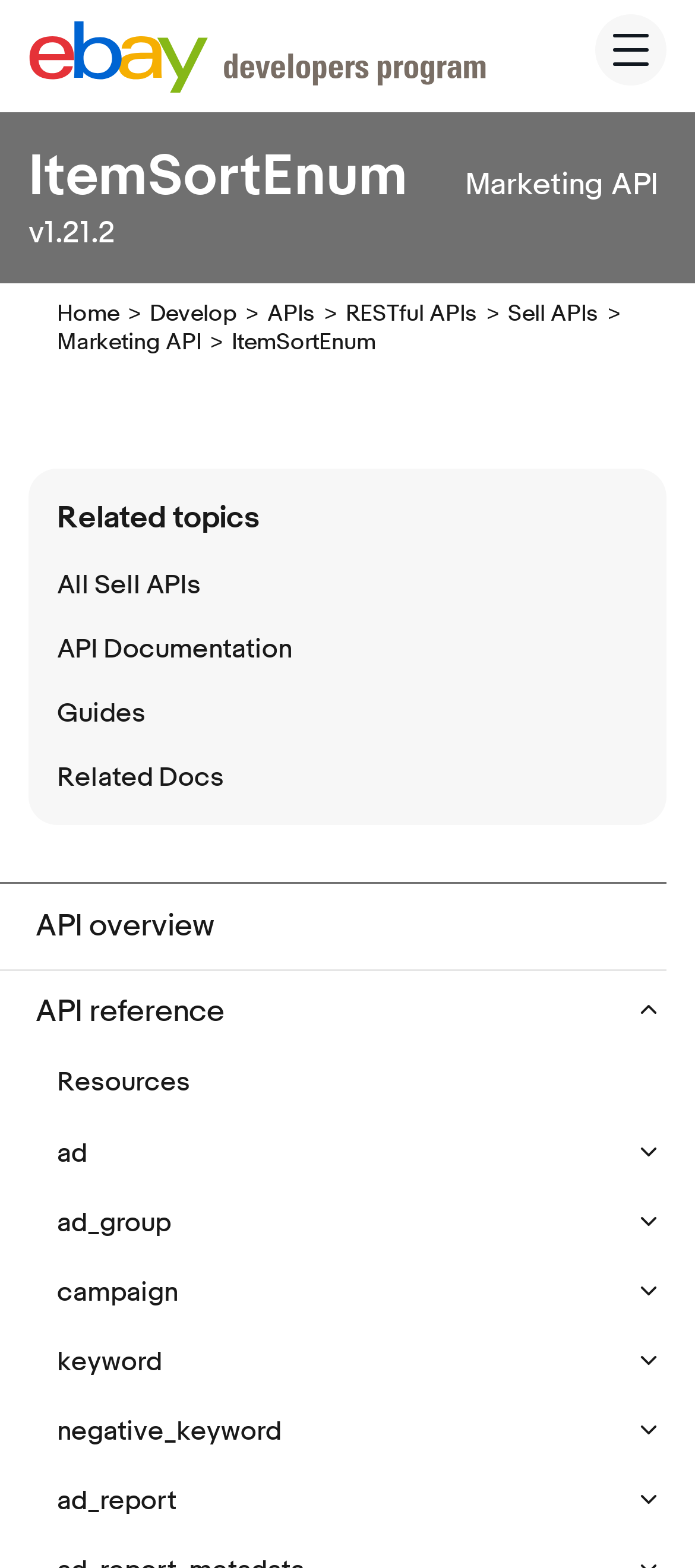Highlight the bounding box coordinates of the region I should click on to meet the following instruction: "Go to the eBay Developers Program home page".

[0.041, 0.041, 0.7, 0.065]